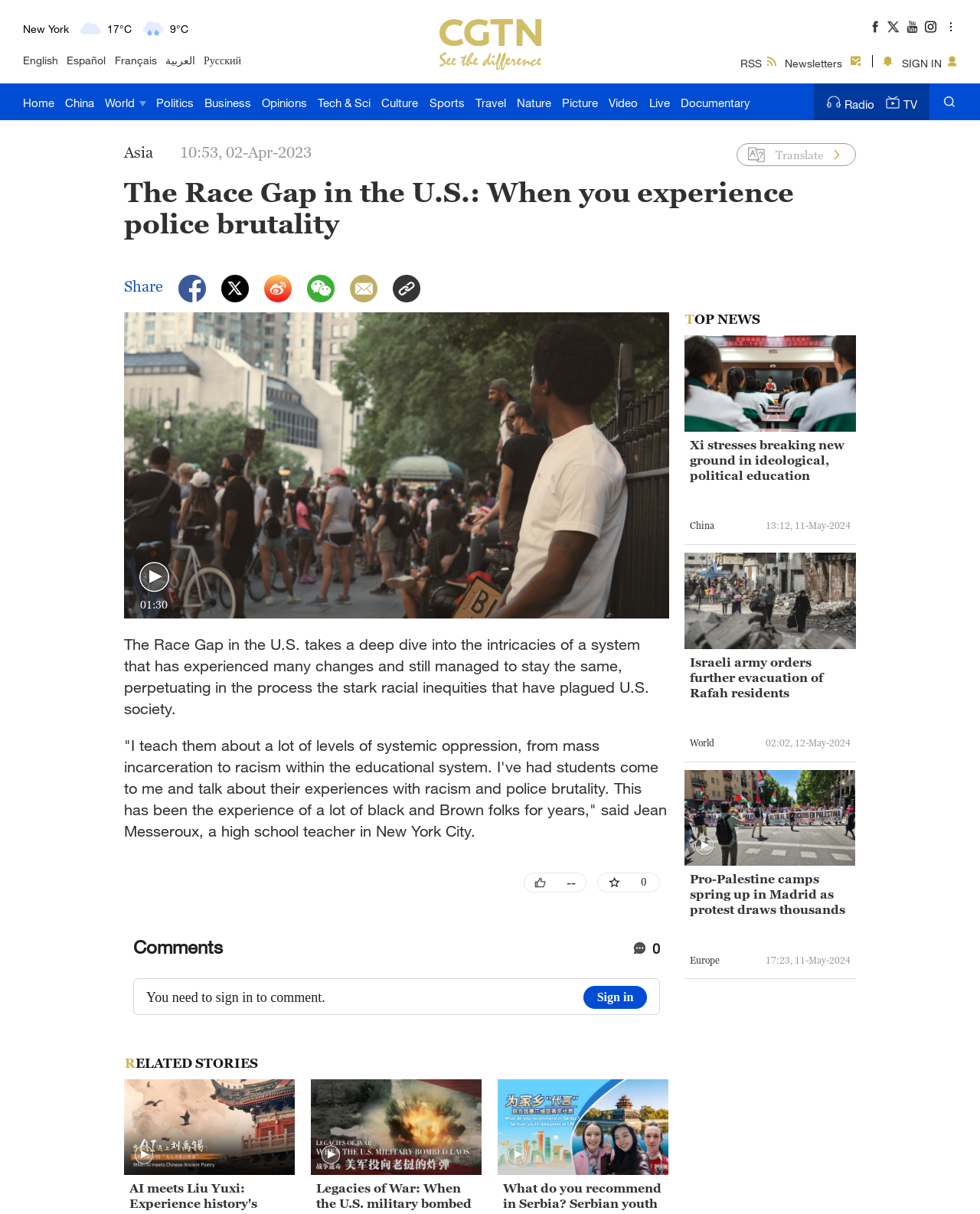Find and specify the bounding box coordinates that correspond to the clickable region for the instruction: "Go to the Home page".

[0.023, 0.069, 0.055, 0.099]